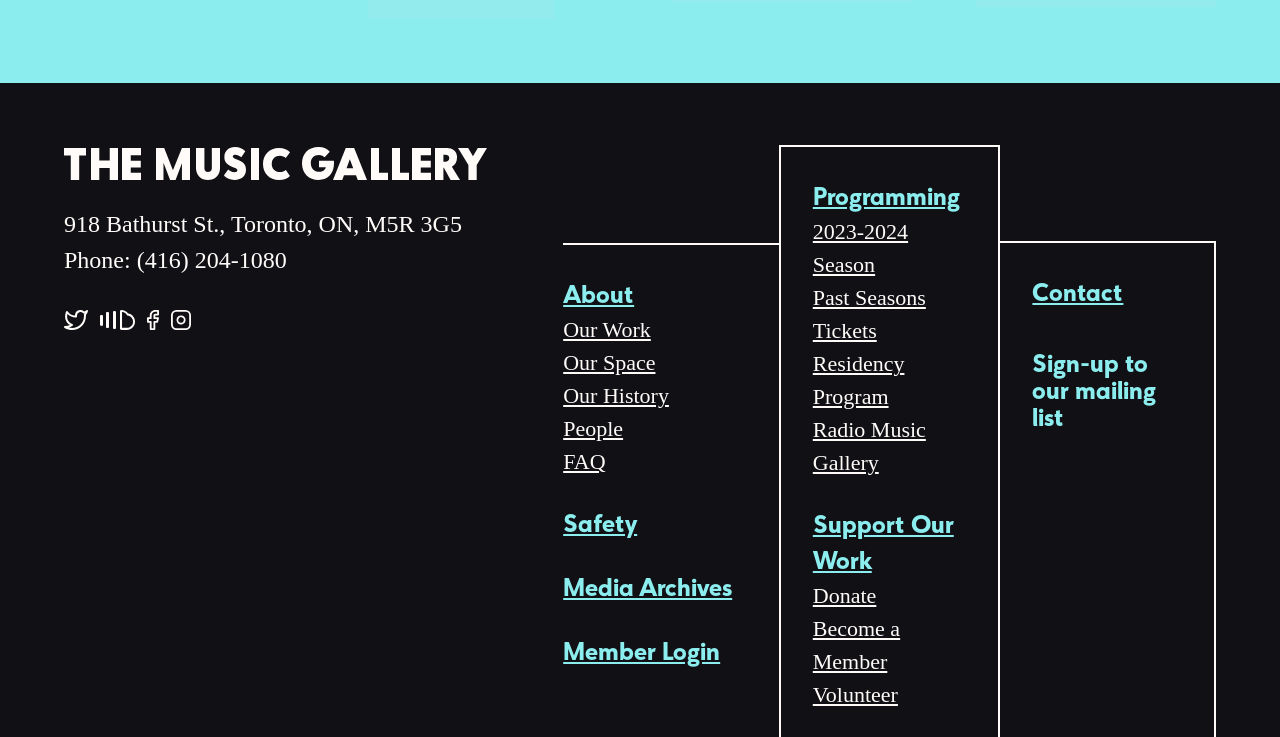Answer the following query with a single word or phrase:
How many social media links are available on the webpage?

4